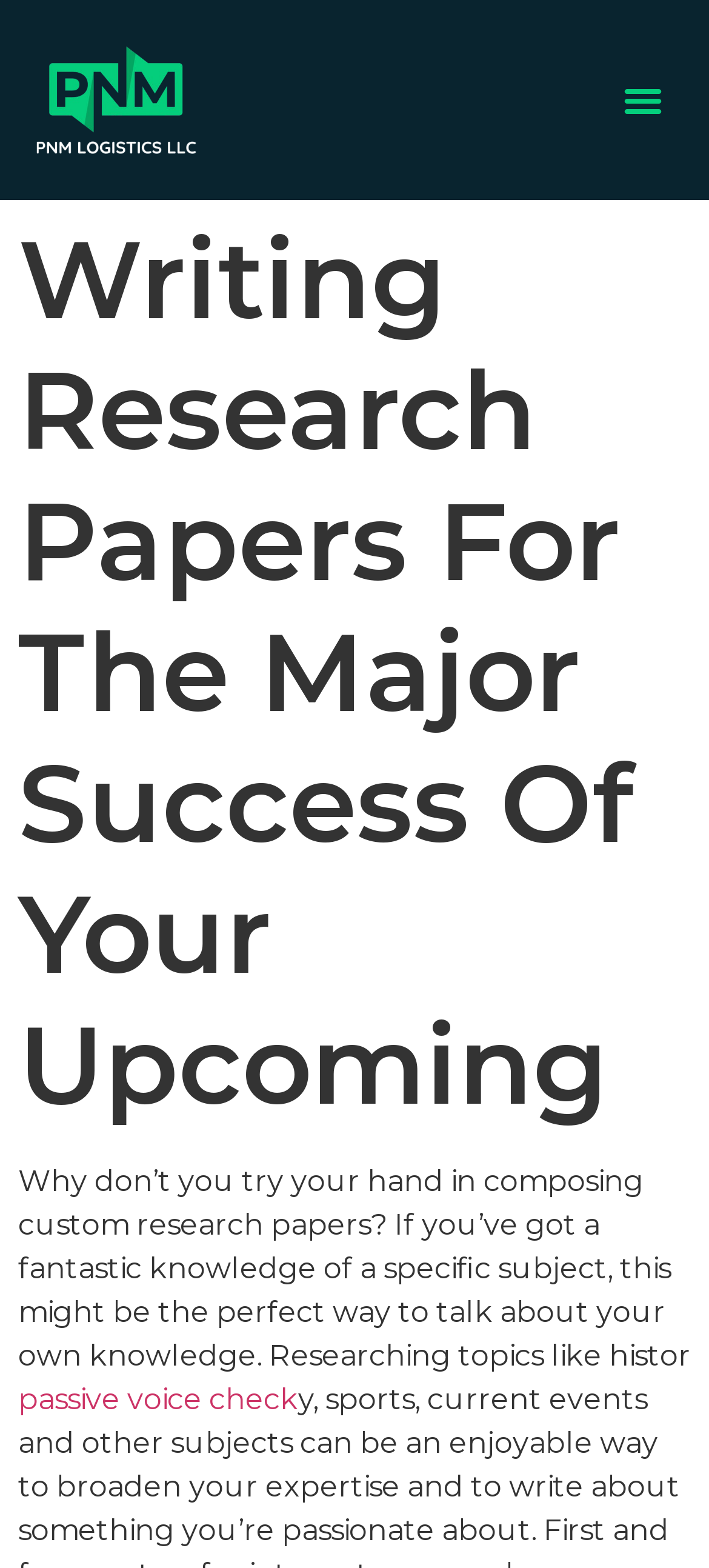What subjects can be researched?
Carefully examine the image and provide a detailed answer to the question.

According to the text, researching topics like history, sports, current events, and other subjects can be an enjoyable experience, suggesting that these subjects are suitable for research papers.